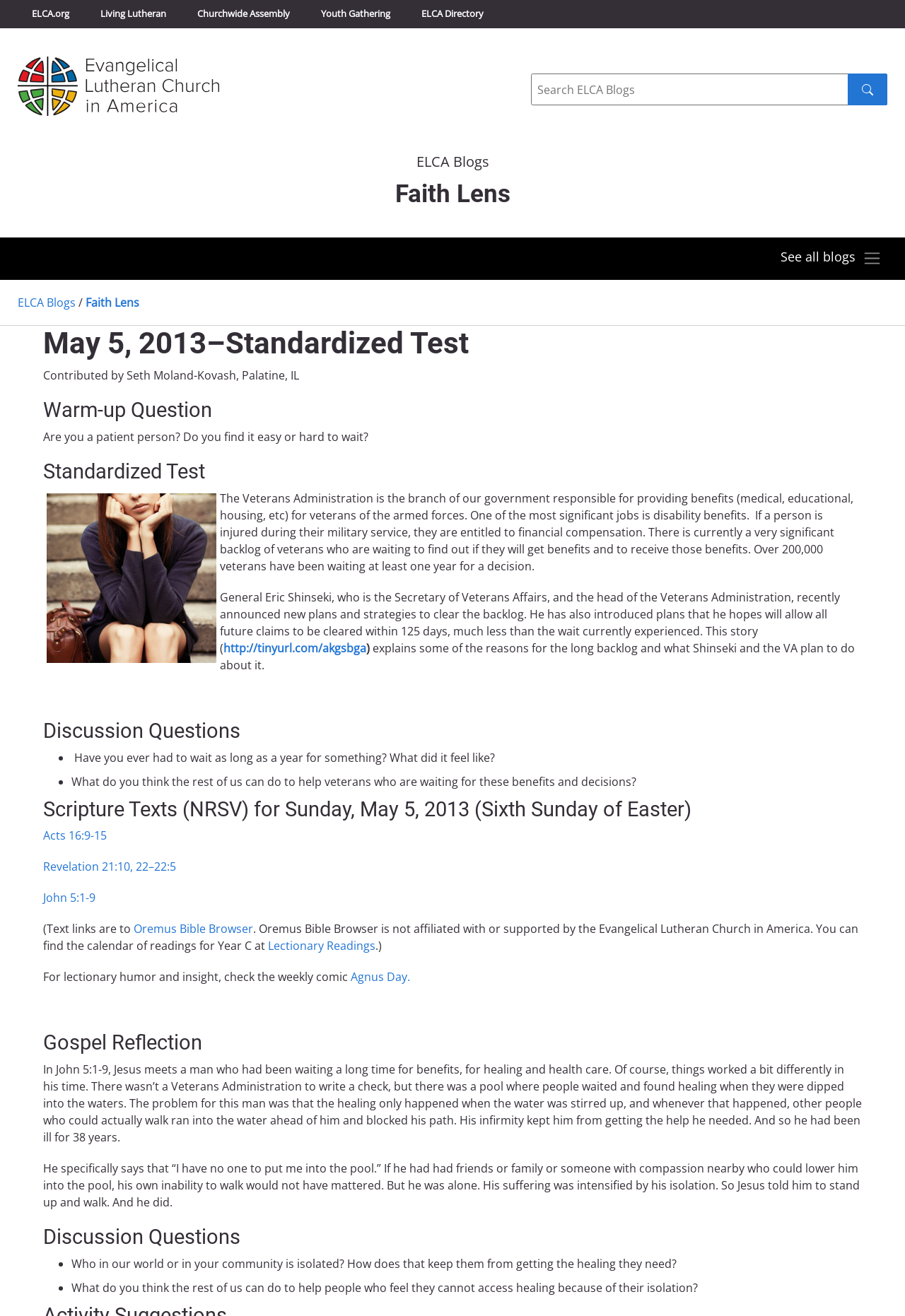What is the theme of the scripture texts for Sunday, May 5, 2013?
Carefully analyze the image and provide a thorough answer to the question.

The theme of the scripture texts for Sunday, May 5, 2013 can be found in the heading element with the text 'Scripture Texts (NRSV) for Sunday, May 5, 2013 (Sixth Sunday of Easter)'.